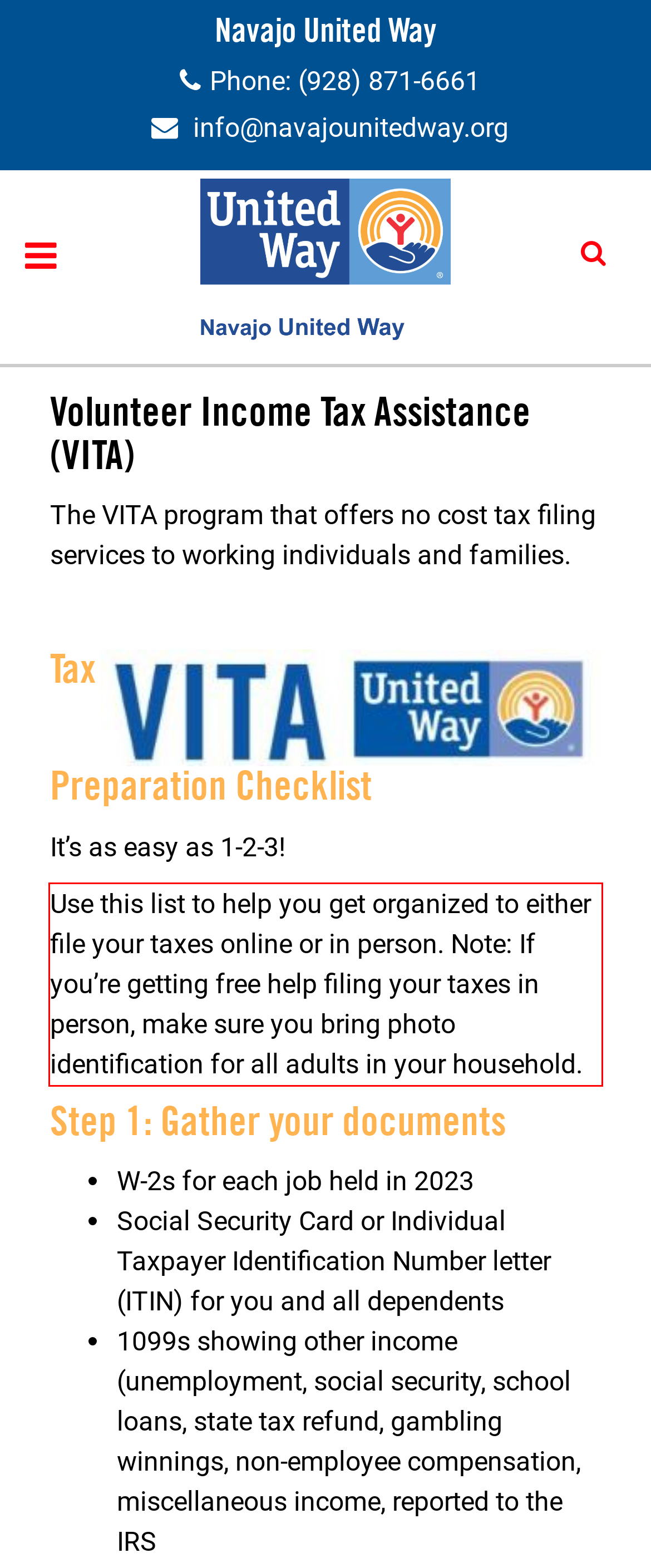Please analyze the screenshot of a webpage and extract the text content within the red bounding box using OCR.

Use this list to help you get organized to either file your taxes online or in person. Note: If you’re getting free help filing your taxes in person, make sure you bring photo identification for all adults in your household.